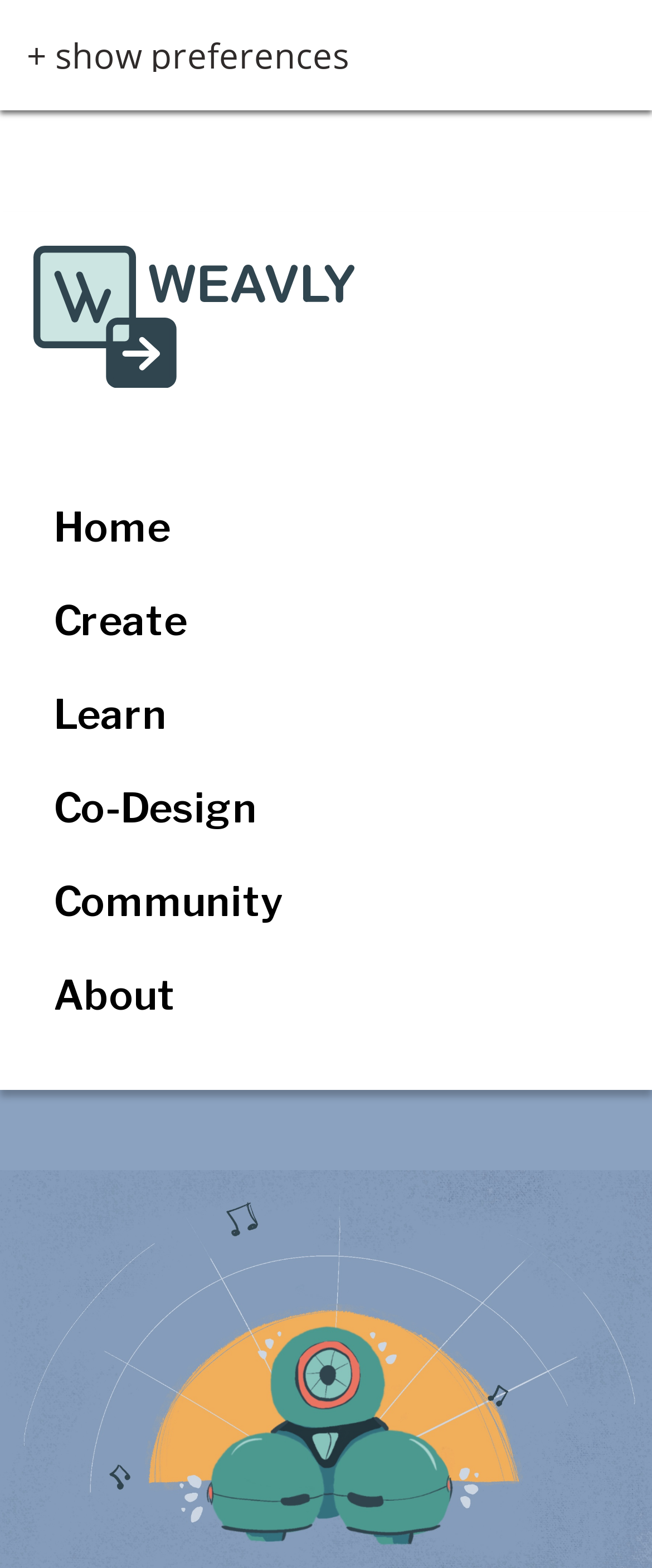Respond to the following question using a concise word or phrase: 
How many navigation menu items are there?

6